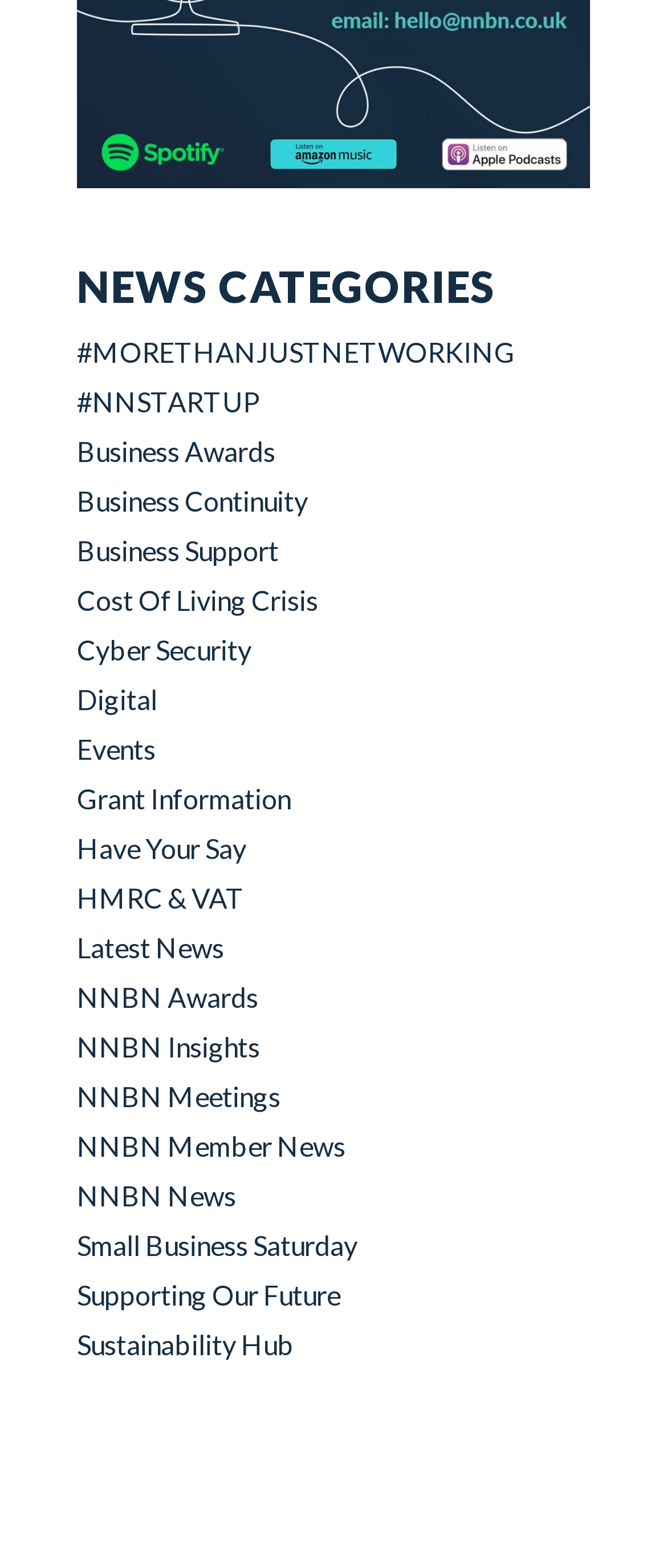Identify the bounding box coordinates for the region to click in order to carry out this instruction: "Learn about business continuity". Provide the coordinates using four float numbers between 0 and 1, formatted as [left, top, right, bottom].

[0.115, 0.309, 0.462, 0.33]